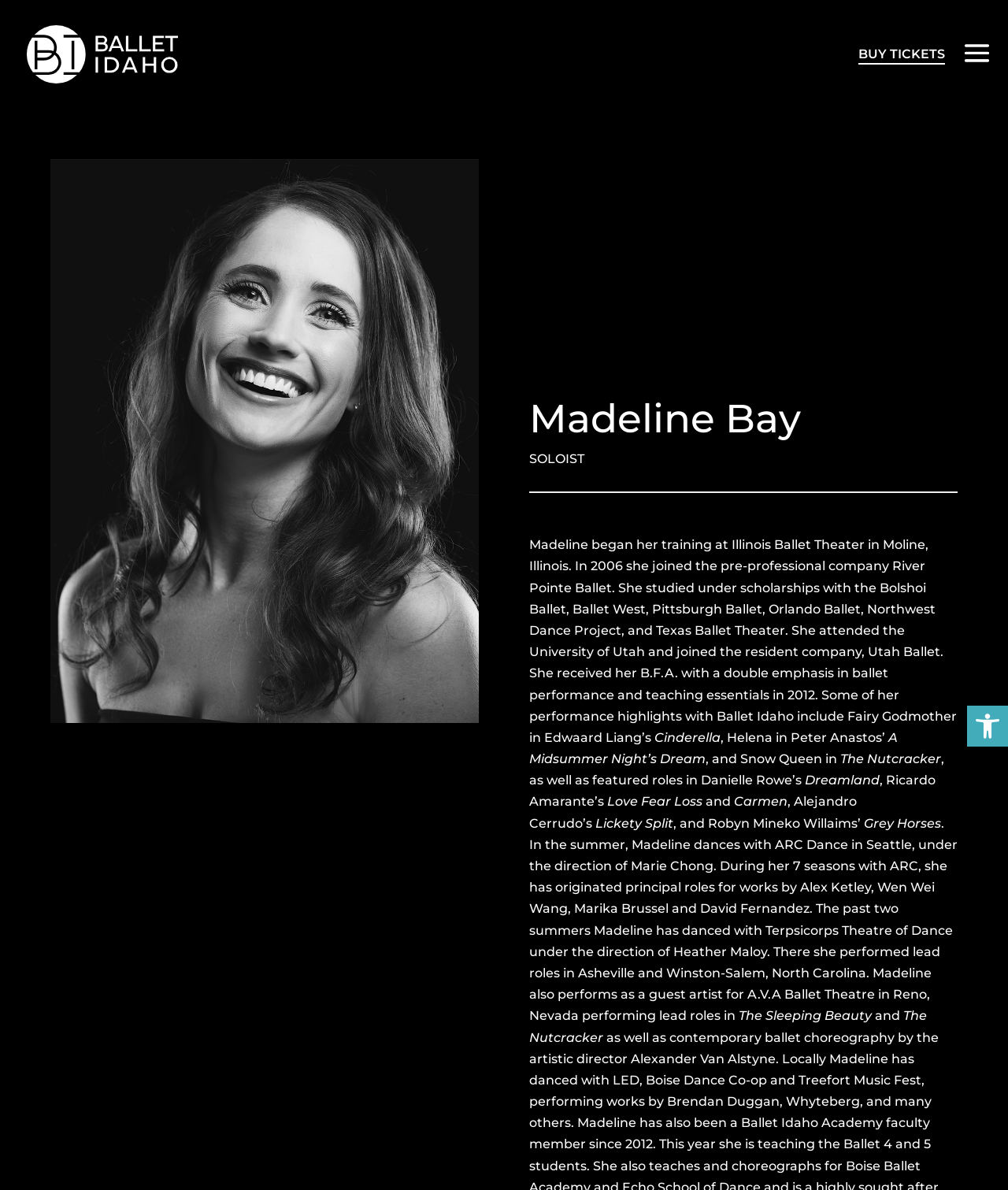Provide a comprehensive description of the webpage.

The webpage is about Madeline Bay, a soloist at Ballet Idaho. At the top right corner, there is a button to open the toolbar accessibility tools, accompanied by a small image. On the top left, there is a link to Ballet Idaho, accompanied by a logo image. Next to it, there is a link to buy tickets.

Below these links, there is a large image that takes up about half of the page's width. Underneath the image, there is a section dedicated to Madeline Bay's biography. Her name "Madeline Bay" is written in a larger font, followed by her title "SOLOIST" in a slightly smaller font.

The biography section is a long paragraph that describes Madeline's training, education, and performance experience. The text is divided into several lines, with some words and phrases highlighted as separate elements, such as the names of ballet companies, ballet titles, and choreographers. The text describes her performances in various ballets, including Cinderella, A Midsummer Night's Dream, The Nutcracker, and others.

The biography section takes up most of the page's content, with the text flowing from top to bottom. There are no other notable UI elements or images on the page besides the ones mentioned above.